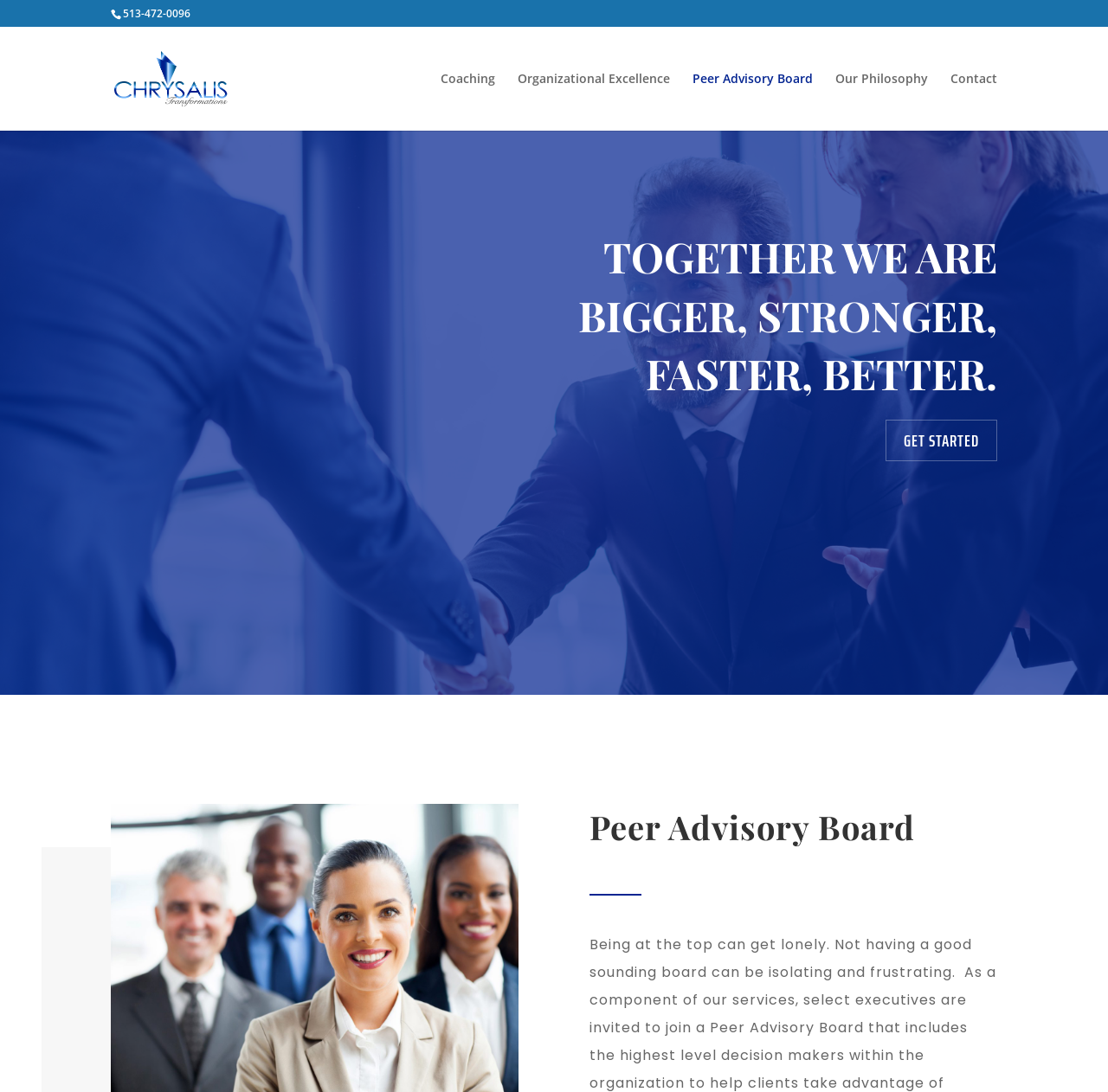What are the main services offered by Chrysalis Transformations?
Look at the image and answer the question using a single word or phrase.

Coaching, Organizational Excellence, Peer Advisory Board